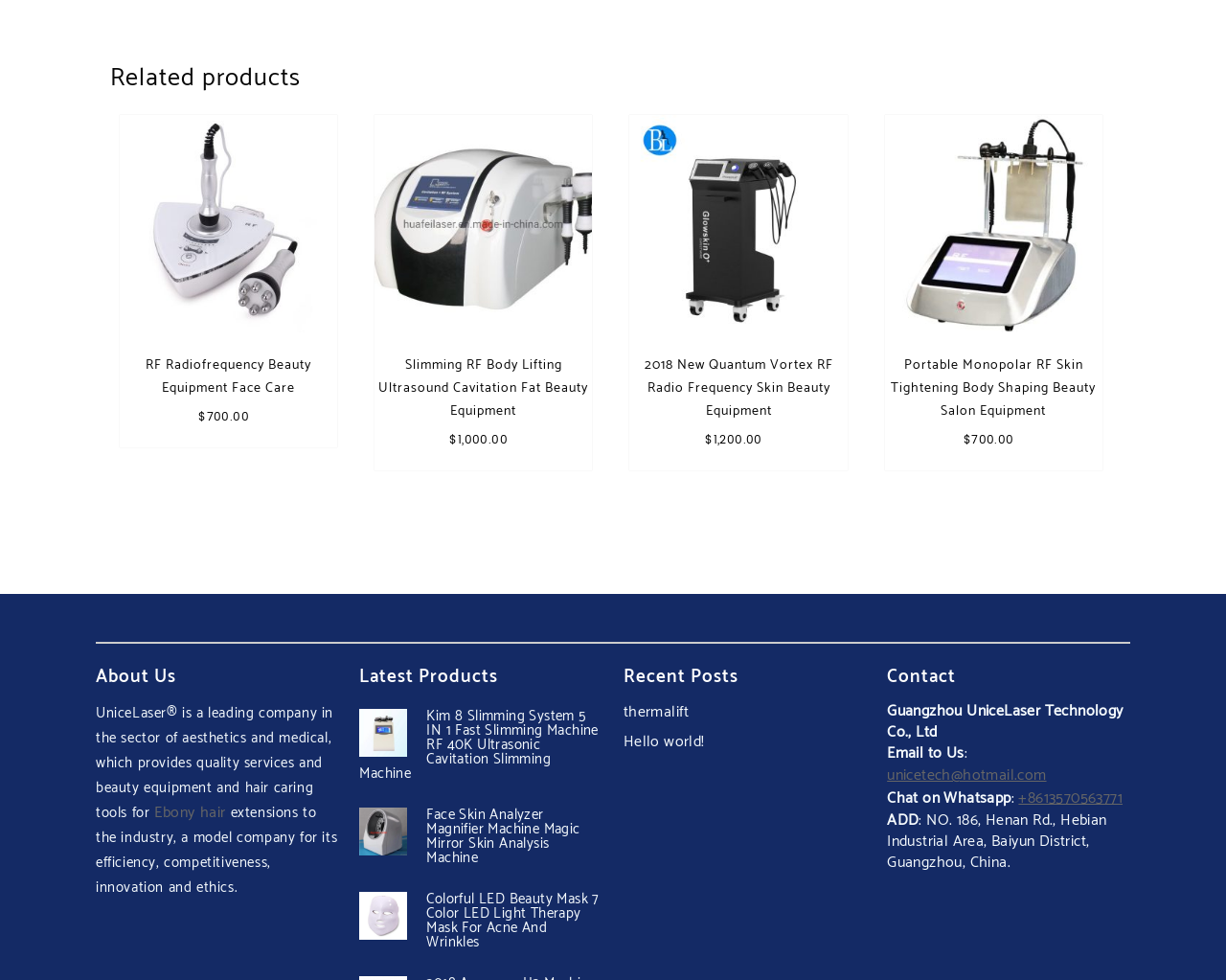Using the provided description Ebony hair, find the bounding box coordinates for the UI element. Provide the coordinates in (top-left x, top-left y, bottom-right x, bottom-right y) format, ensuring all values are between 0 and 1.

[0.126, 0.816, 0.184, 0.843]